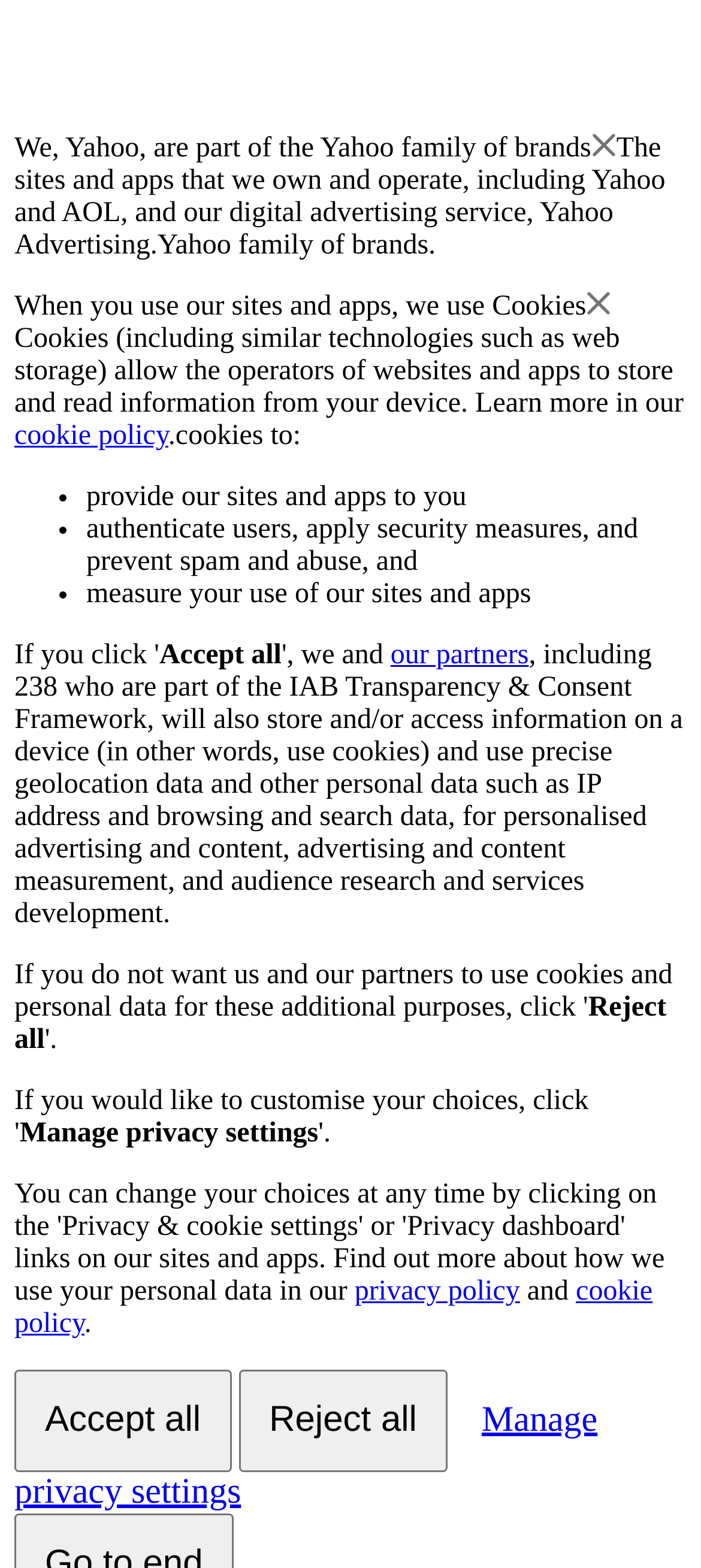Using details from the image, please answer the following question comprehensively:
How many partners are part of the IAB Transparency & Consent Framework?

The webpage mentions that 238 partners are part of the IAB Transparency & Consent Framework, which is stated in the text following the 'our partners' link.